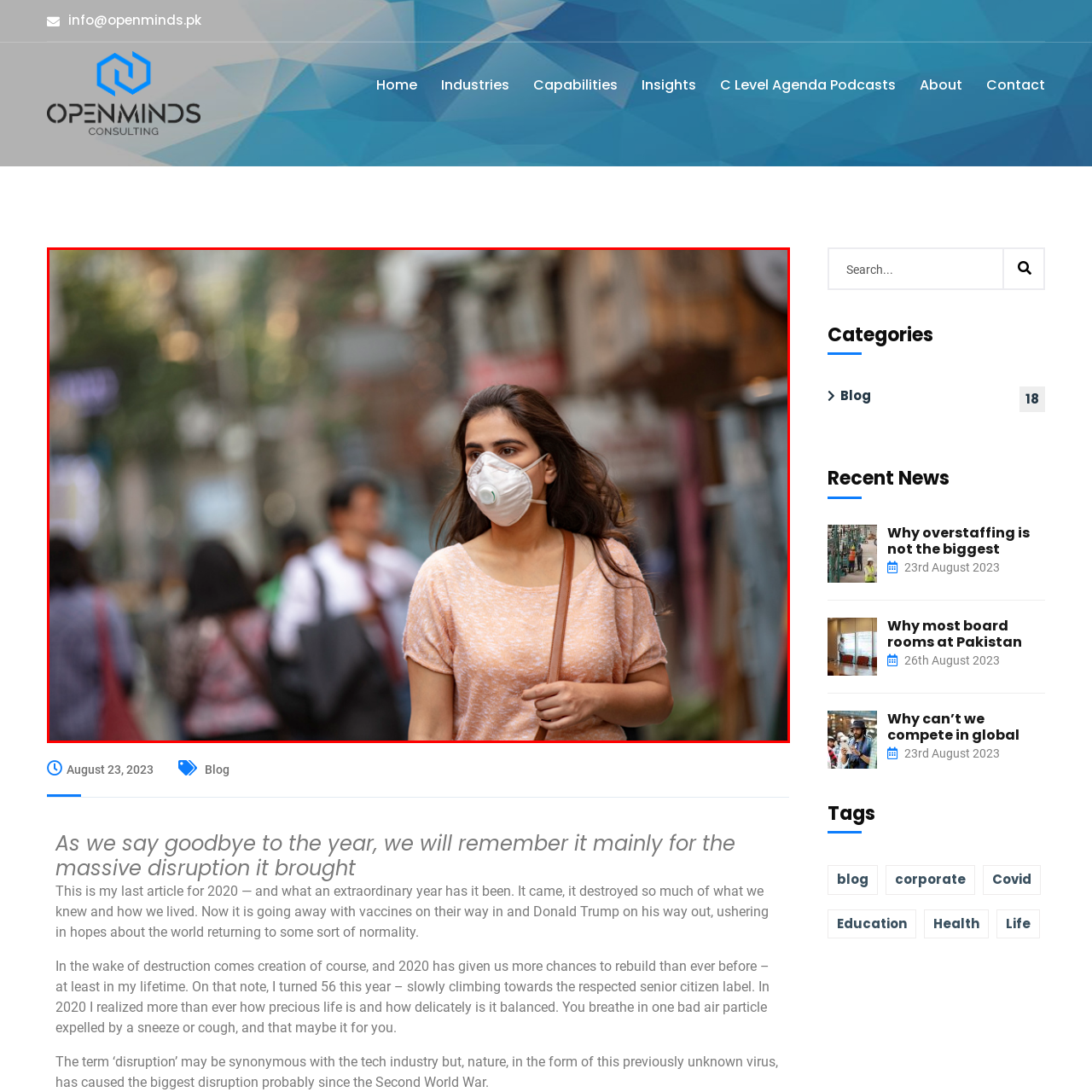Craft an in-depth description of the visual elements captured within the red box.

In this vibrant urban scene, a woman wearing a protective face mask walks confidently down a bustling street. The background is filled with fellow pedestrians, creating a sense of community and shared experience during a time when health and safety have become paramount. The soft sunlight filters through the trees, casting a warm glow as she navigates her environment, reflecting resilience and caution. Her casual outfit and thoughtful expression suggest a blend of normalcy and adjustment to new realities, symbolizing the ongoing impact of health concerns on daily life. This image poignantly captures a moment in time that resonates with many, as society continues to adapt in the wake of significant disruptions.